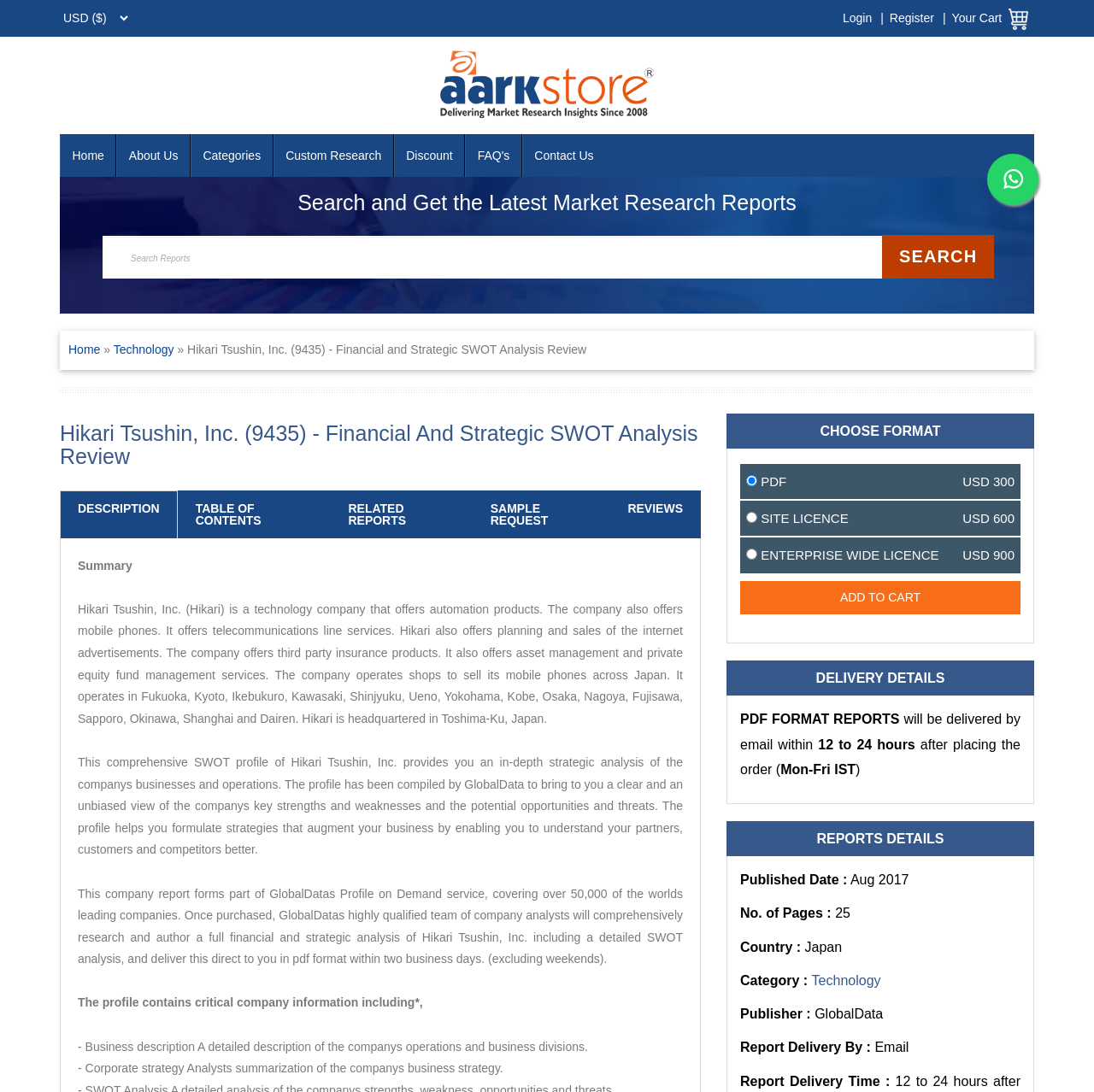Answer in one word or a short phrase: 
What is the delivery method of the report?

Email